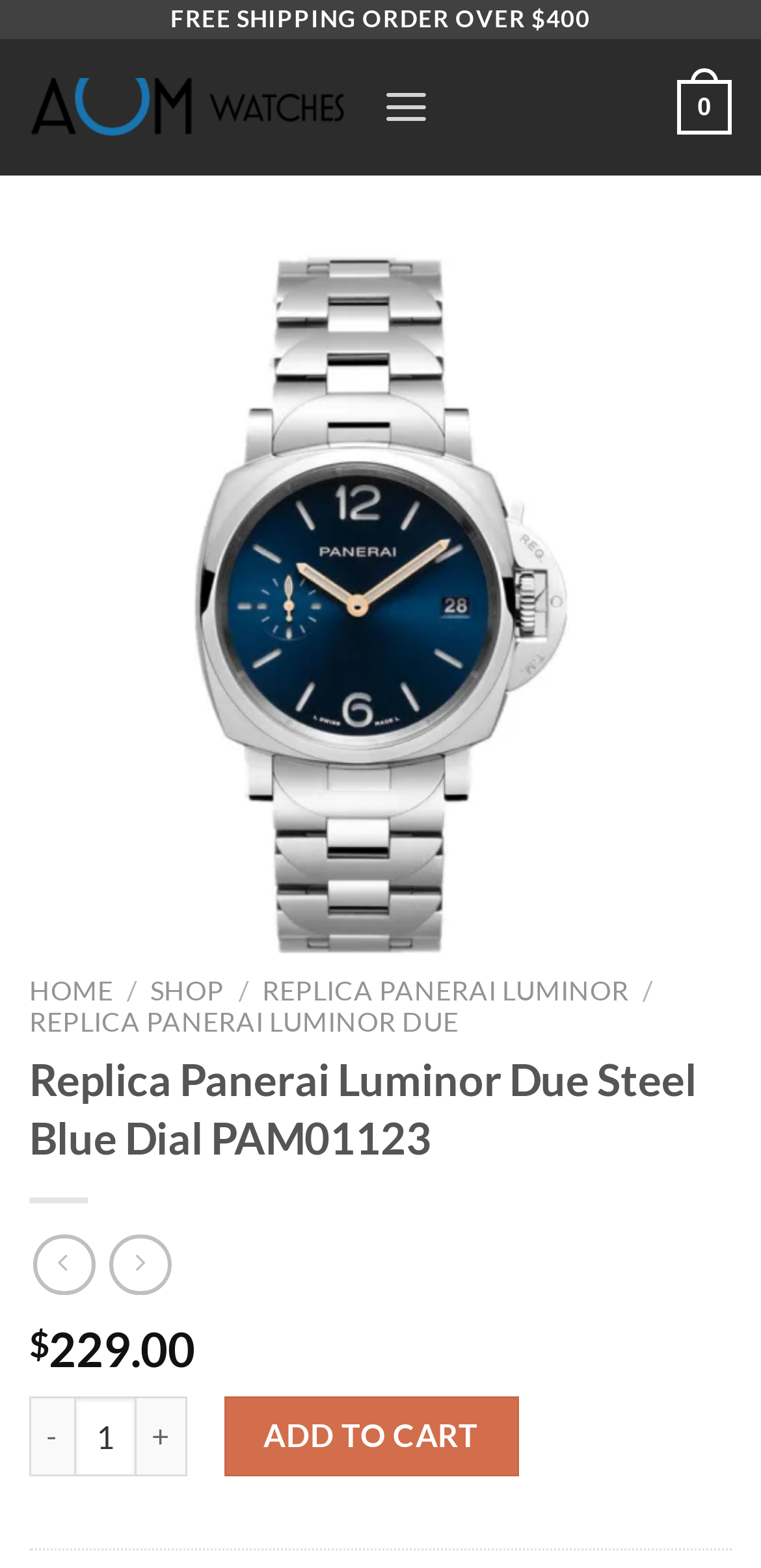Find the bounding box coordinates for the HTML element described in this sentence: "Replica Panerai Luminor Due". Provide the coordinates as four float numbers between 0 and 1, in the format [left, top, right, bottom].

[0.038, 0.642, 0.603, 0.662]